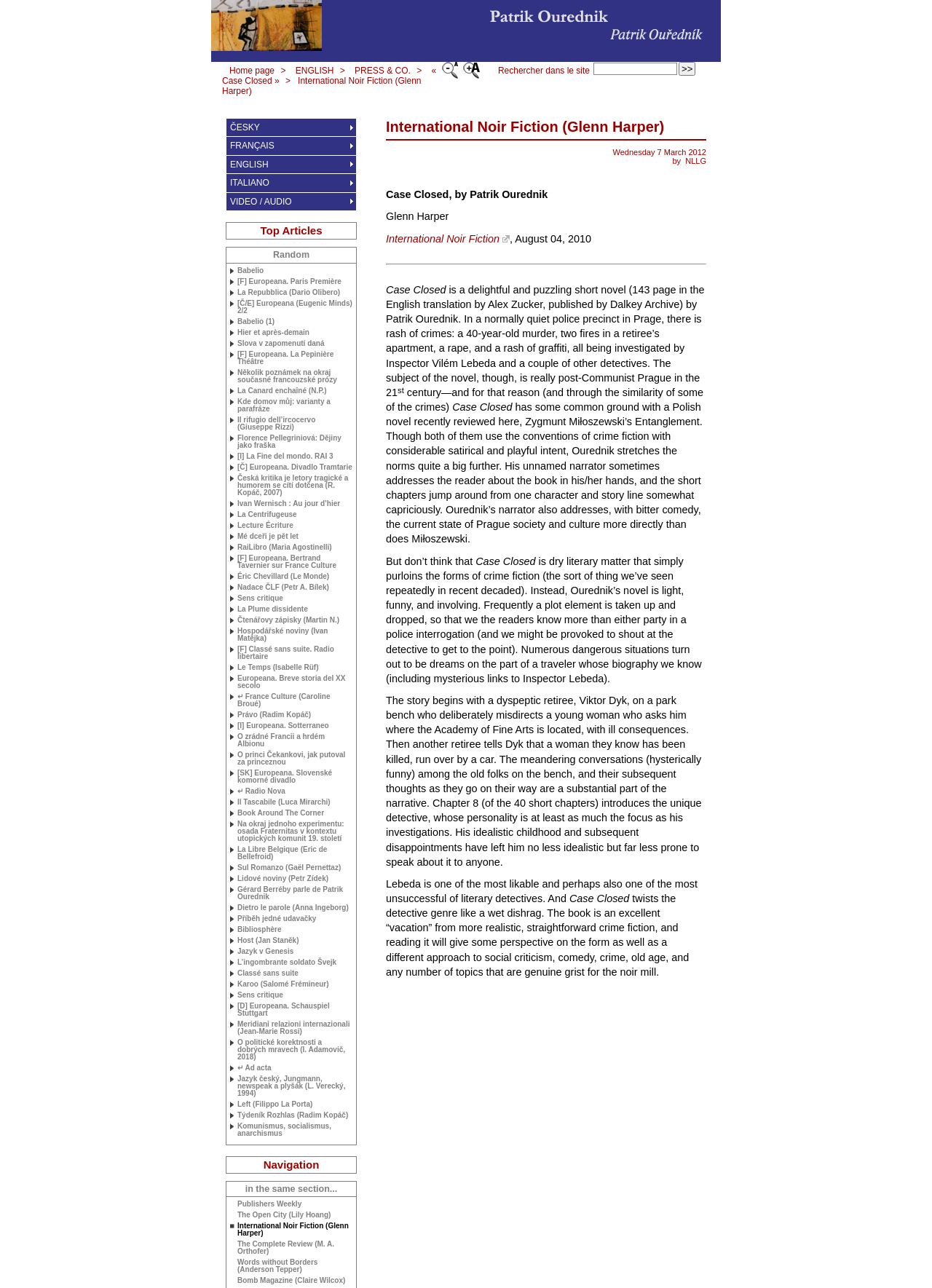Identify the bounding box coordinates of the section to be clicked to complete the task described by the following instruction: "Visit International Noir Fiction". The coordinates should be four float numbers between 0 and 1, formatted as [left, top, right, bottom].

[0.414, 0.181, 0.547, 0.19]